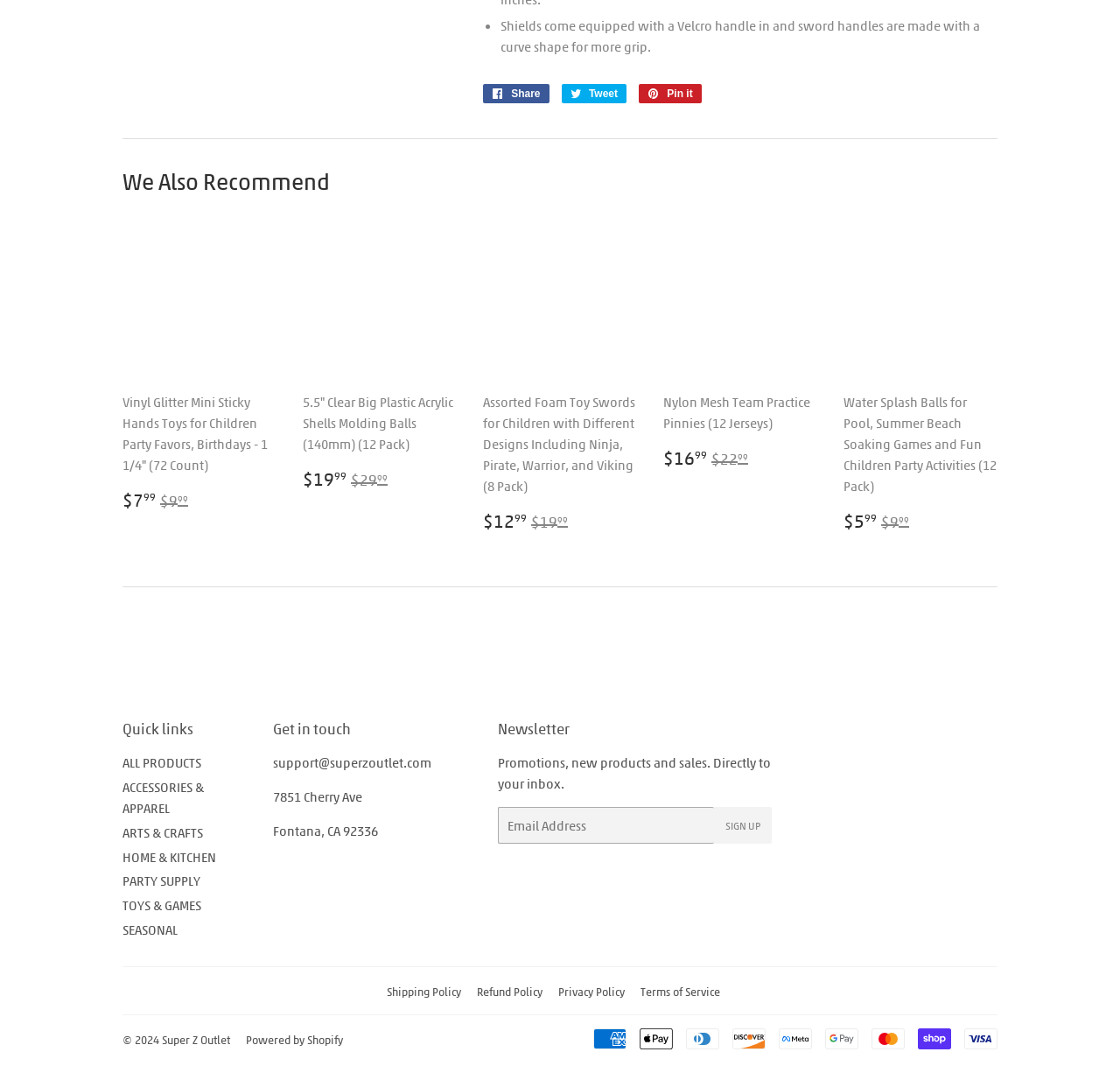Provide a single word or phrase to answer the given question: 
What is the name of the company that powers the website?

Shopify